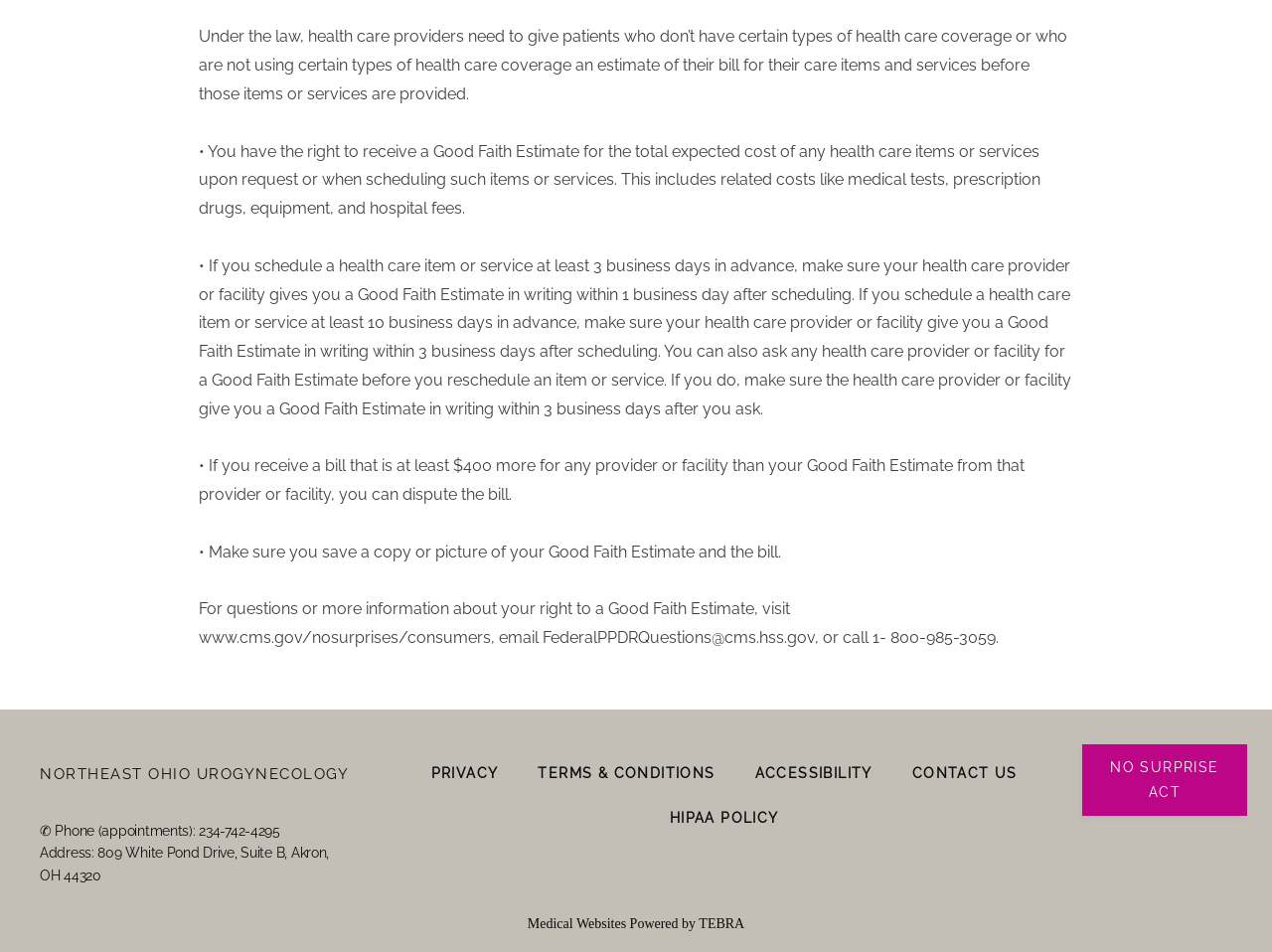What is the name of the healthcare provider on this webpage? Please answer the question using a single word or phrase based on the image.

NORTHEAST OHIO UROGYNECOLOGY